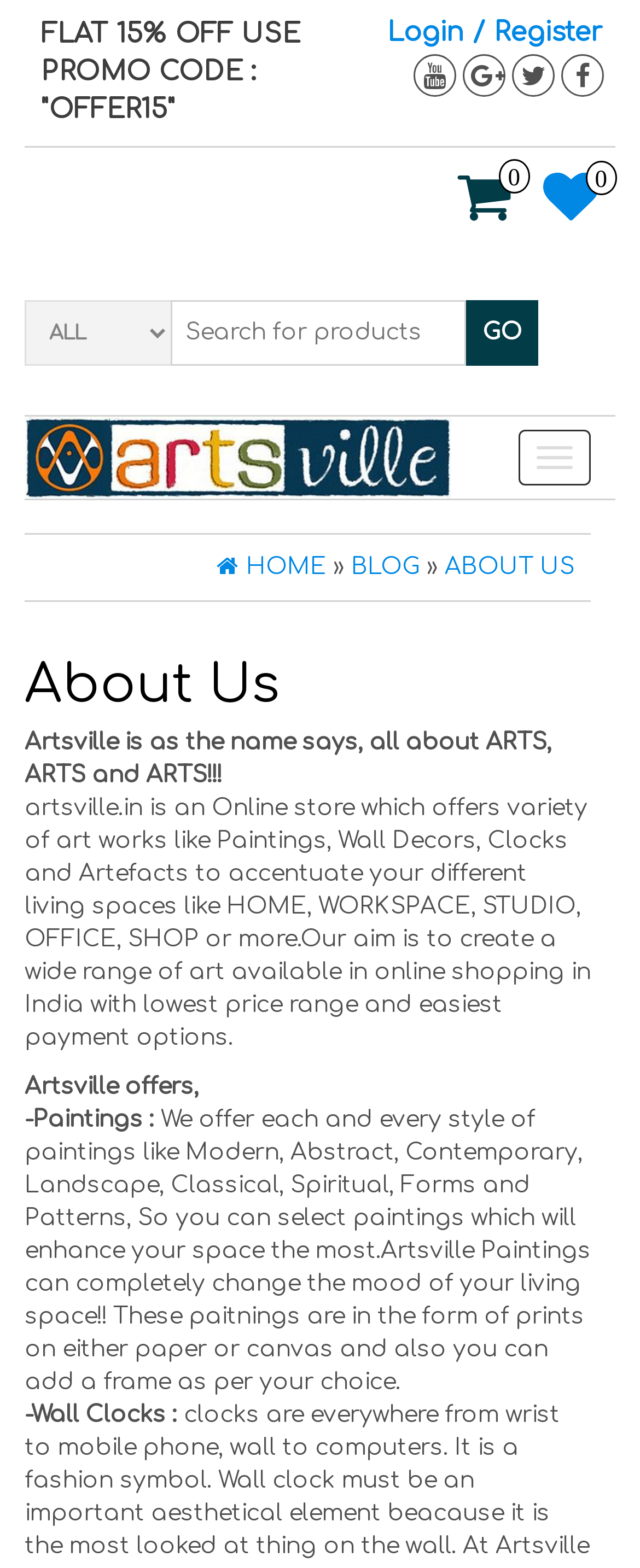What type of artworks are offered by Artsville?
Answer the question with as much detail as you can, using the image as a reference.

According to the static text elements on the page, Artsville offers a variety of art works, including Paintings, Wall Decors, Clocks, and Artefacts, which are mentioned in the description of the website.